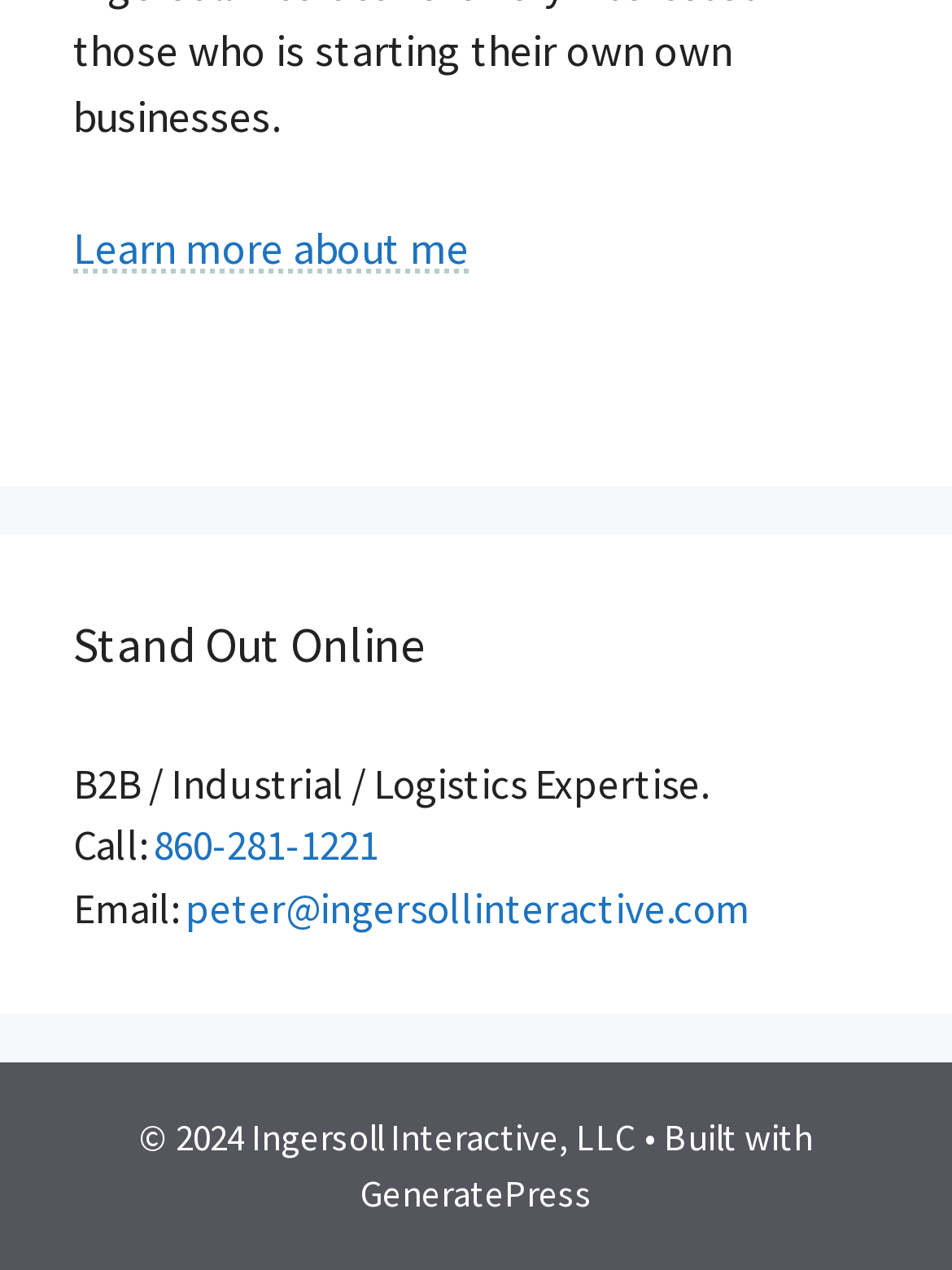Reply to the question with a single word or phrase:
What is the name of the company?

Ingersoll Interactive, LLC